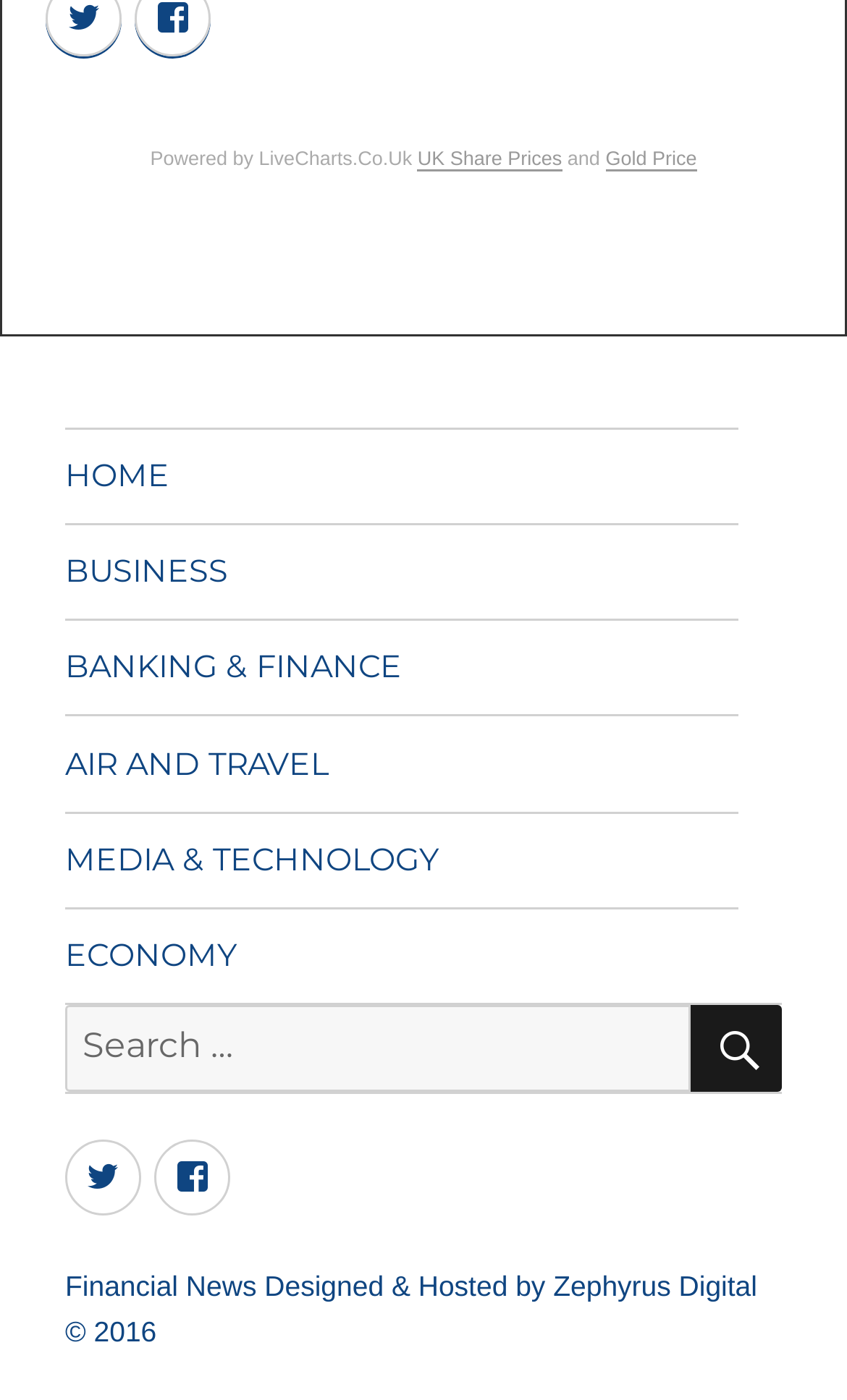Please answer the following question as detailed as possible based on the image: 
What is the search button icon?

I found the search box and its associated button in the 'Footer Primary Menu' section. The button has an icon 'uf400 SEARCH', which is a magnifying glass symbol.